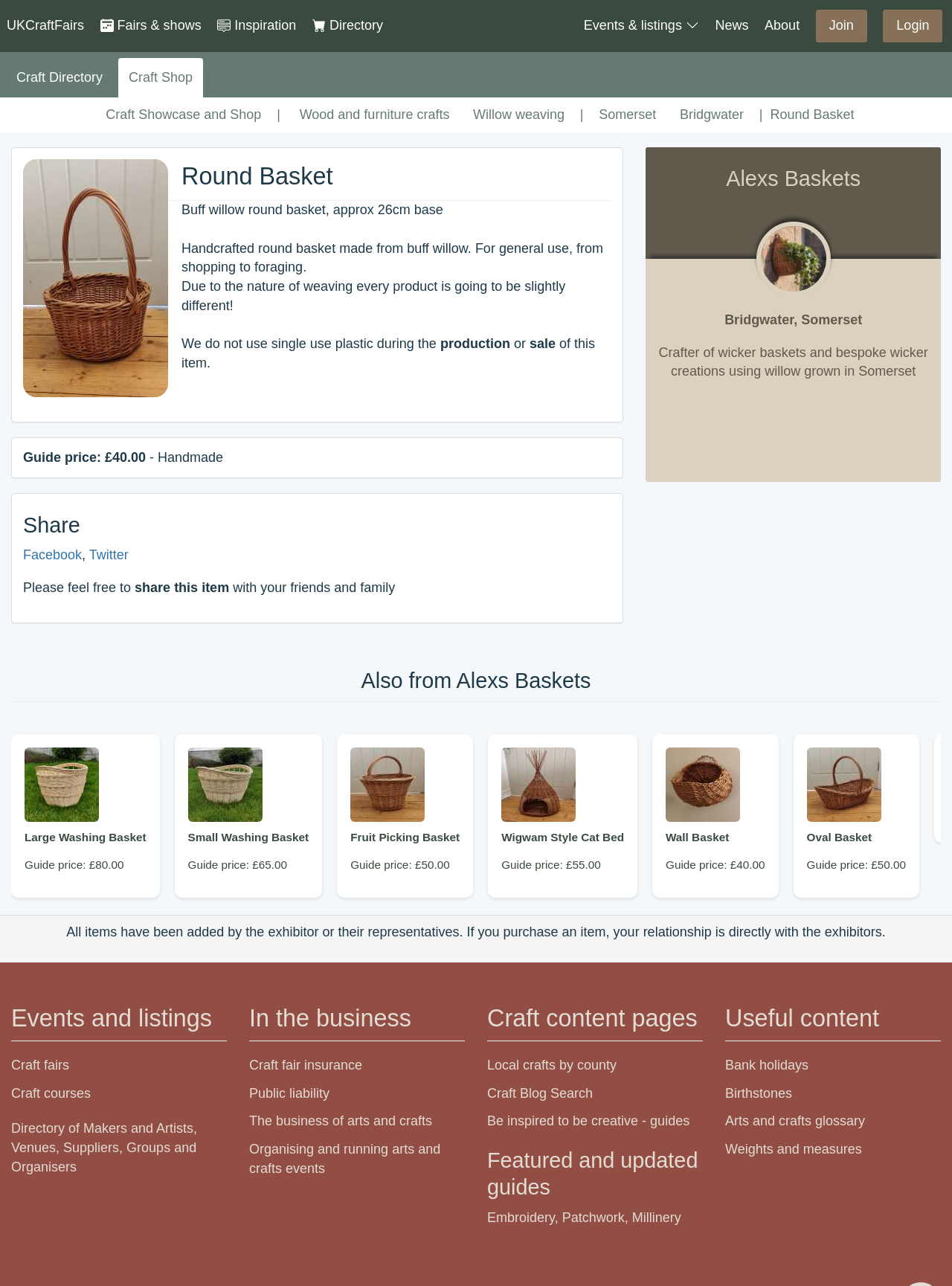Provide an in-depth description of the elements and layout of the webpage.

This webpage is about a craft business, specifically showcasing a round basket made from buff willow. At the top of the page, there is a navigation menu with links to various sections, including "Fairs & shows", "Inspiration", "Directory", "Events & listings", "News", "About", "Join", and "Login". 

Below the navigation menu, there is a section highlighting the craft business, Alexs Baskets, with a link to their page and an image of their logo. 

The main content of the page is dedicated to the round basket, featuring a large image of the product. The basket is described as a handcrafted, buff willow round basket, approximately 26cm in base size, suitable for general use, such as shopping or foraging. The description also mentions that every product is unique due to the nature of weaving and that no single-use plastic is used during production or sale.

The page also displays a guide price of £40.00 for the basket and provides options to share the item on social media platforms like Facebook and Twitter. 

Additionally, there are sections showcasing other products from Alexs Baskets, including large and small washing baskets, a fruit picking basket, a wigwam-style cat bed, a wall basket, and an oval basket. Each product has an image and a brief description, along with a guide price.

At the bottom of the page, there are several sections providing information on events and listings, business-related topics, craft content pages, featured guides, and useful content. These sections contain links to various pages and resources related to crafts, art, and business.